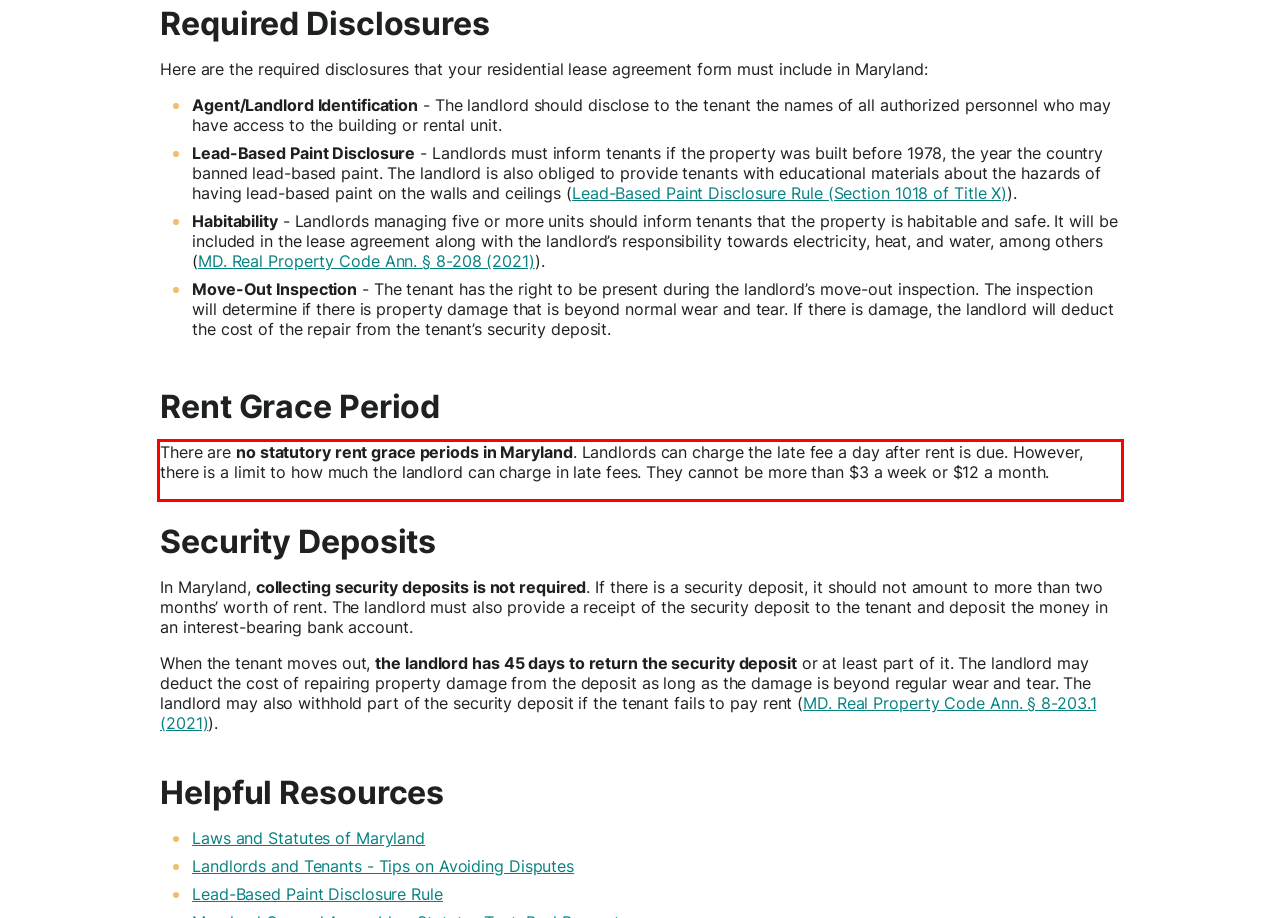Please recognize and transcribe the text located inside the red bounding box in the webpage image.

There are no statutory rent grace periods in Maryland. Landlords can charge the late fee a day after rent is due. However, there is a limit to how much the landlord can charge in late fees. They cannot be more than $3 a week or $12 a month.